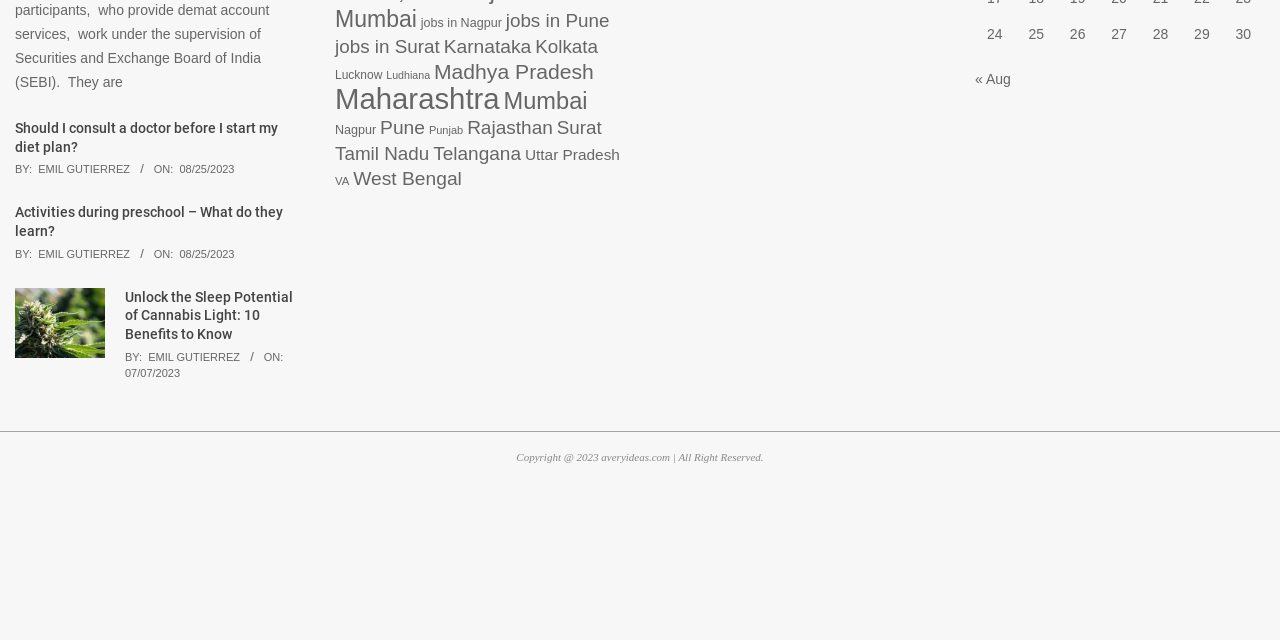Determine the bounding box of the UI component based on this description: "jobs in Surat". The bounding box coordinates should be four float values between 0 and 1, i.e., [left, top, right, bottom].

[0.262, 0.056, 0.344, 0.089]